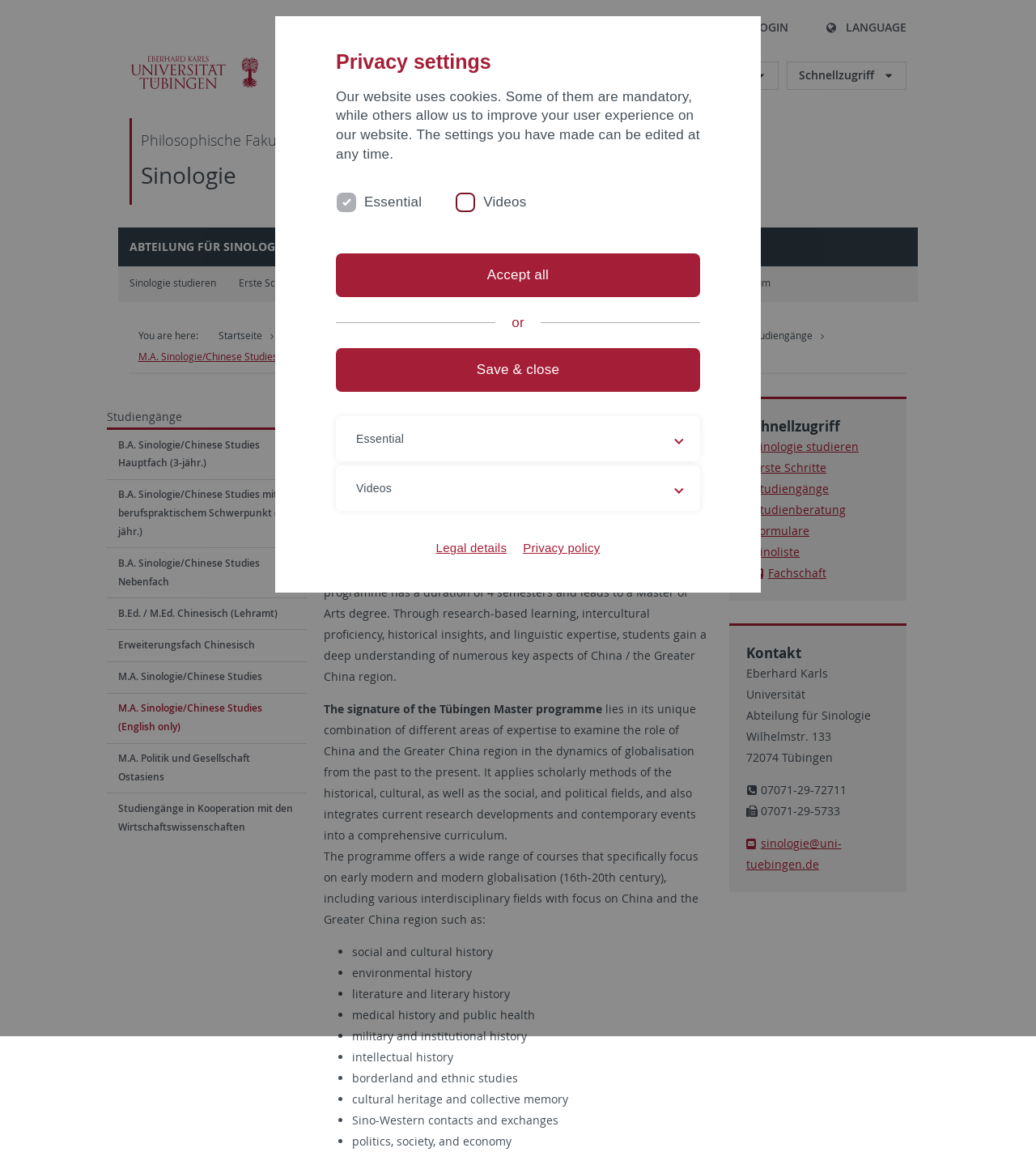Offer an in-depth caption of the entire webpage.

The webpage is about the University of Tübingen's Master's program in Sinology/Chinese Studies, with a focus on the English-only program. At the top of the page, there are several links to skip to main navigation, content, footer, and search. Below that, there is a layout table with links to the university's A-Z page, contact information, and a search button.

On the left side of the page, there is a logo of the University of Tübingen, followed by a logo of the Excellence Strategy. Below that, there is a navigation menu with links to different faculties, including the Philosophical Faculty and Sinology.

The main content of the page is divided into several sections. The first section has links to information about studying Sinology, including "Sinologie studieren", "Erste Schritte", "Studiengänge", and more. The second section has a navigation menu with links to the university's homepage, faculties, and the Sinology department.

The third section has a heading "M.A. Sinologie/Chinese Studies" and provides a detailed description of the program. The program is dedicated to exploring Chinese history, literature, and society from the 16th to the 20th century, with an emphasis on how China shaped and was shaped by globalization. The program has a duration of 4 semesters and leads to a Master of Arts degree.

Below that, there is a section that describes the signature of the Tübingen Master program, which combines different areas of expertise to examine the role of China and the Greater China region in globalization. The program offers a wide range of courses that focus on early modern and modern globalization, including social and cultural history, environmental history, literature and literary history, and medical history and public health.

Overall, the webpage provides detailed information about the University of Tübingen's Master's program in Sinology/Chinese Studies, including its focus, curriculum, and duration.